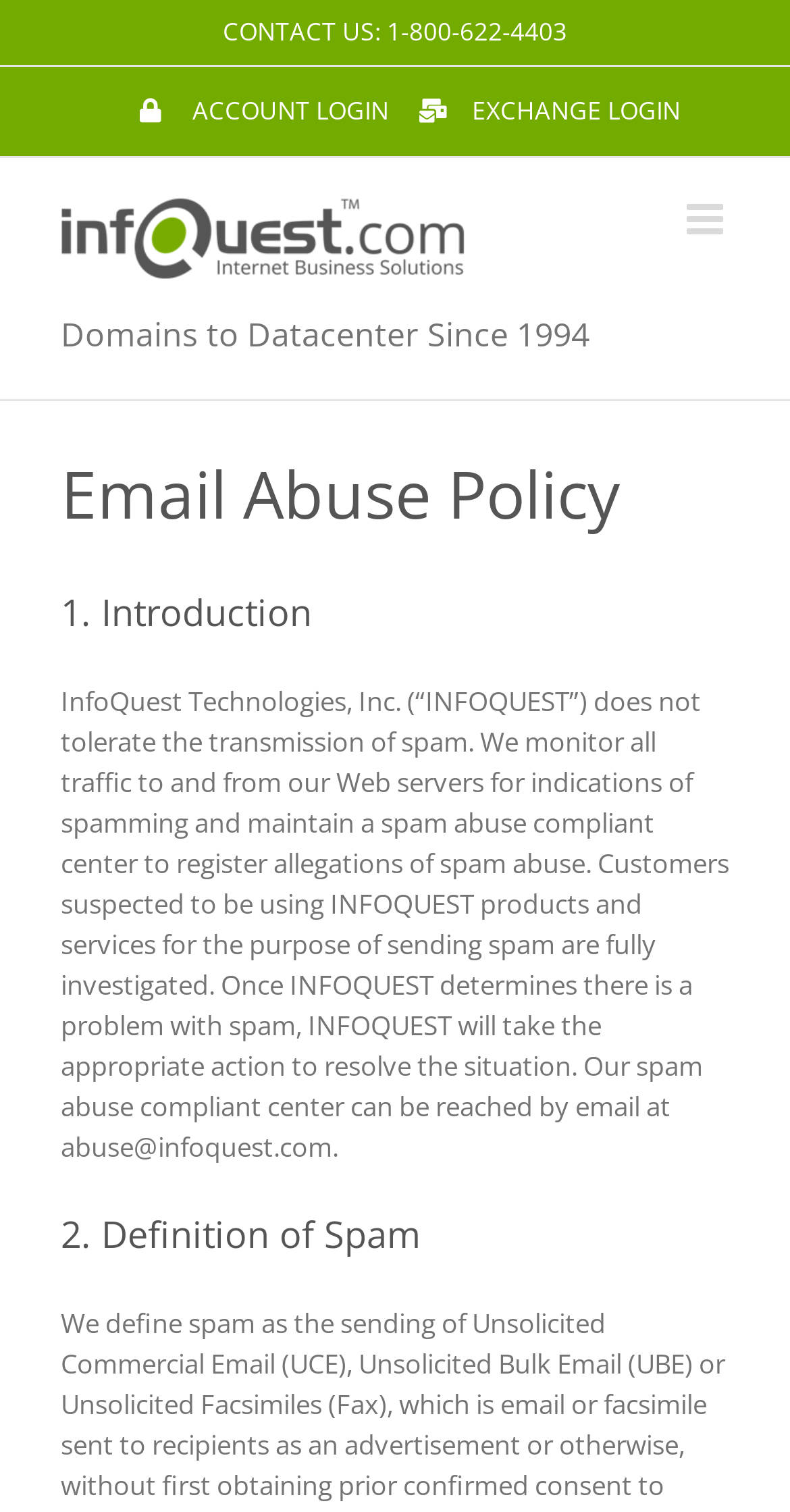Look at the image and answer the question in detail:
How many sections are there in the Email Abuse Policy?

I found the sections by looking at the headings in the 'Email Abuse Policy' section, which includes '1. Introduction' and '2. Definition of Spam', indicating that there are at least two sections.